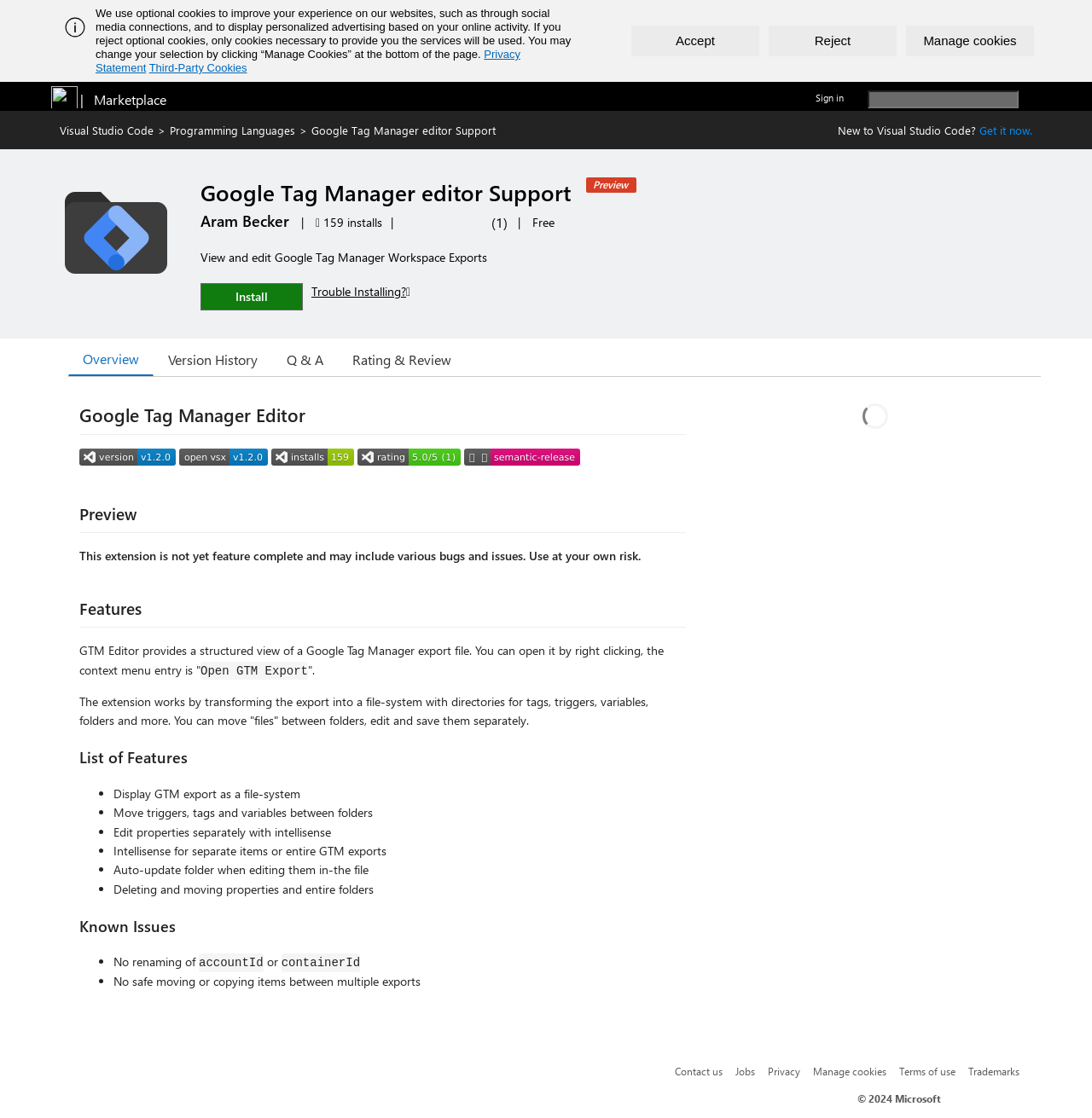Create a detailed description of the webpage's content and layout.

This webpage is about the Google Tag Manager editor Support extension for Visual Studio Code. At the top, there is a notification bar with an alert message, an image, and a static text describing the use of optional cookies. Below this, there are buttons to accept, reject, or manage cookies.

On the left side, there is a logo of Visual Studio Marketplace, and a search bar with a search button. Above the search bar, there is a link to sign in. On the right side, there are links to Visual Studio Code, Programming Languages, and a button to get Visual Studio Code now.

The main content of the page is divided into sections. The first section has an image, a heading, and a static text describing the extension. Below this, there are links to more information from the publisher, the number of installs, and the average rating.

The next section has buttons to install, view overview, version history, Q&A, and rating & review. Below this, there are links to the extension on Visual Studio Code, Open VSX, and information about installs and ratings.

The following sections are about the preview, features, and known issues of the extension. The preview section has a heading and a static text warning about the extension being not yet feature complete. The features section has headings, static texts, and lists describing the functionality of the extension, such as displaying GTM export as a file-system, moving triggers, tags, and variables between folders, and editing properties separately with intellisense. The known issues section has a list of bullet points describing the limitations of the extension.

Overall, the webpage provides information about the Google Tag Manager editor Support extension, its features, and its limitations, as well as links to install and learn more about it.